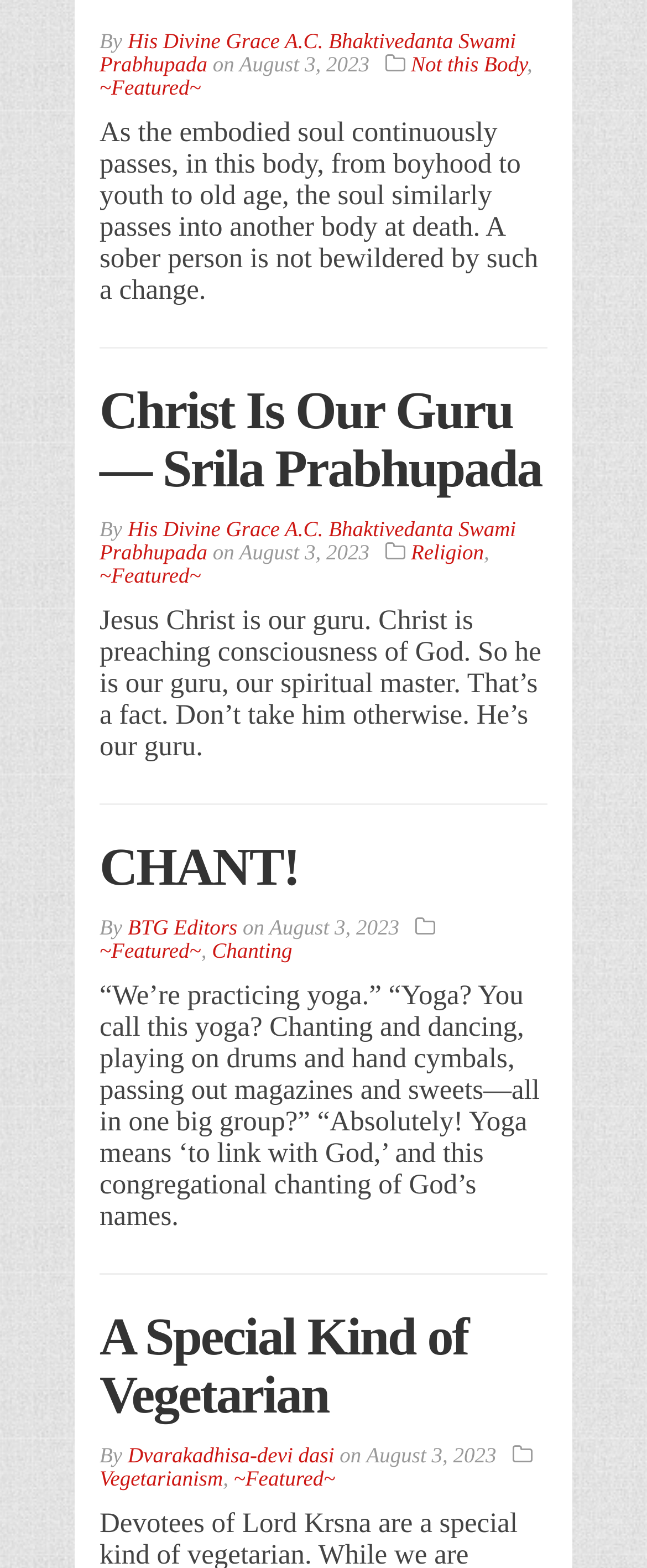Determine the bounding box coordinates of the clickable region to carry out the instruction: "Read the article 'CHANT!' by BTG Editors".

[0.154, 0.534, 0.462, 0.572]